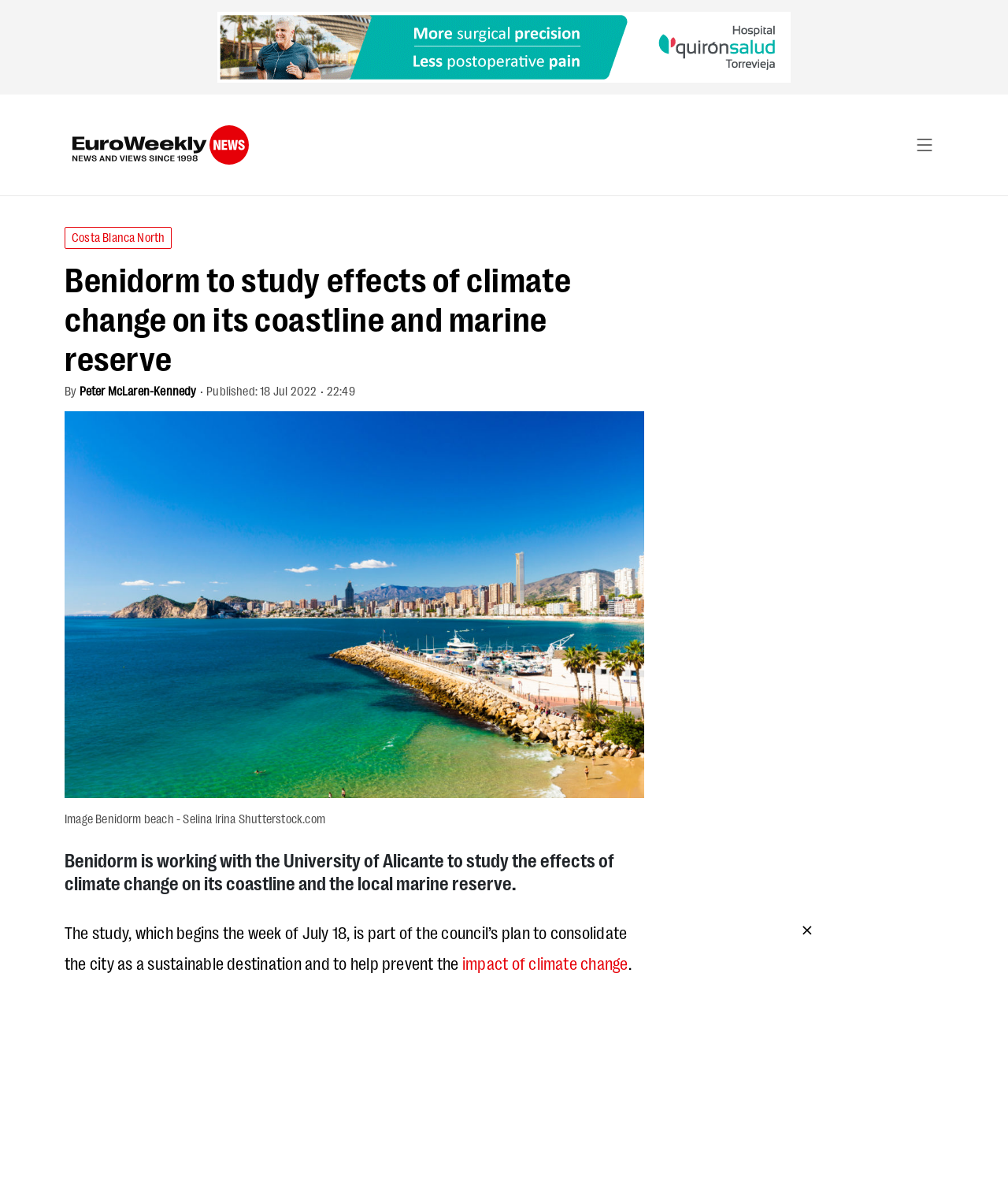What is the name of the university involved in the study?
Using the visual information, respond with a single word or phrase.

University of Alicante